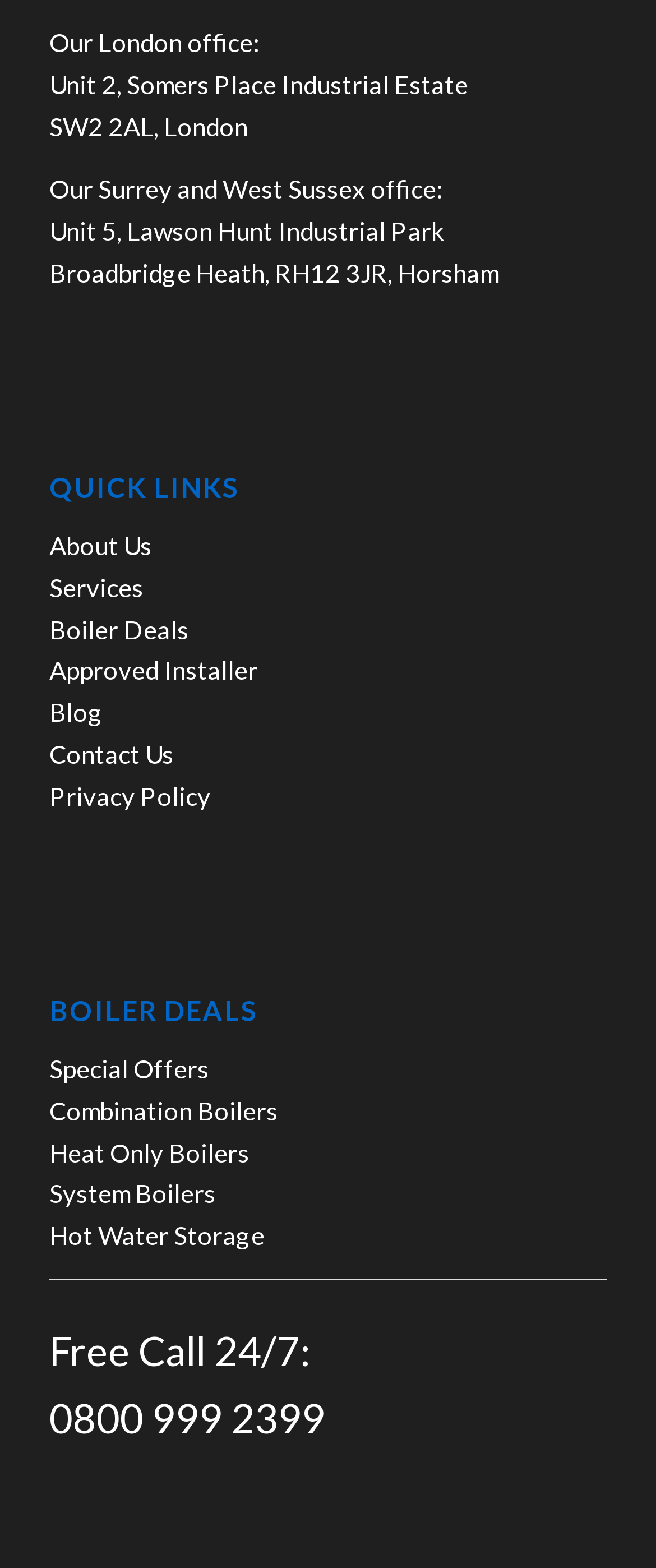Please look at the image and answer the question with a detailed explanation: What is the purpose of the 'QUICK LINKS' section?

I inferred the purpose of the 'QUICK LINKS' section by looking at the link elements under the 'QUICK LINKS' heading, which provide quick access to various pages such as 'About Us', 'Services', and 'Contact Us'.